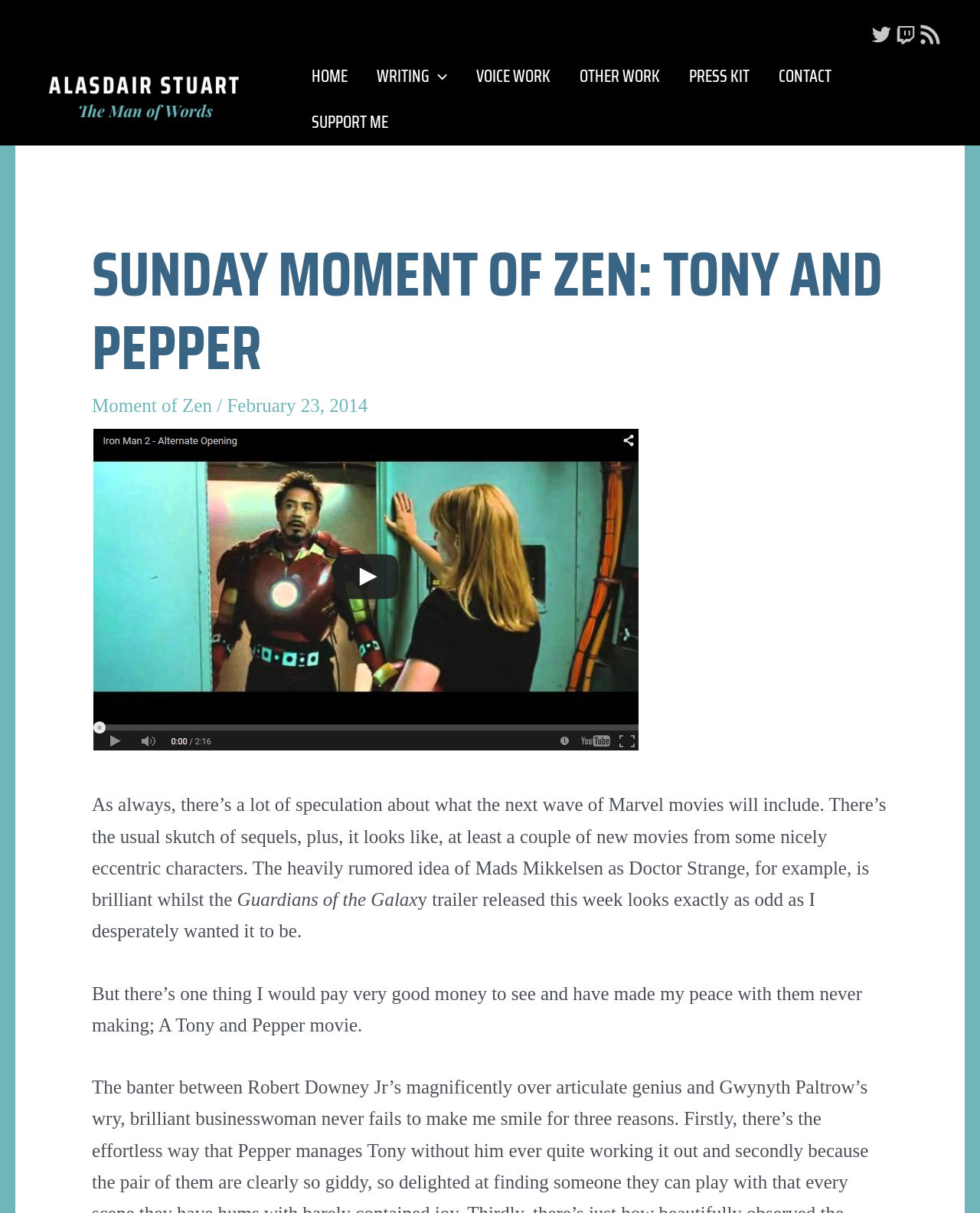Using the provided description: "Moment of Zen", find the bounding box coordinates of the corresponding UI element. The output should be four float numbers between 0 and 1, in the format [left, top, right, bottom].

[0.094, 0.326, 0.216, 0.343]